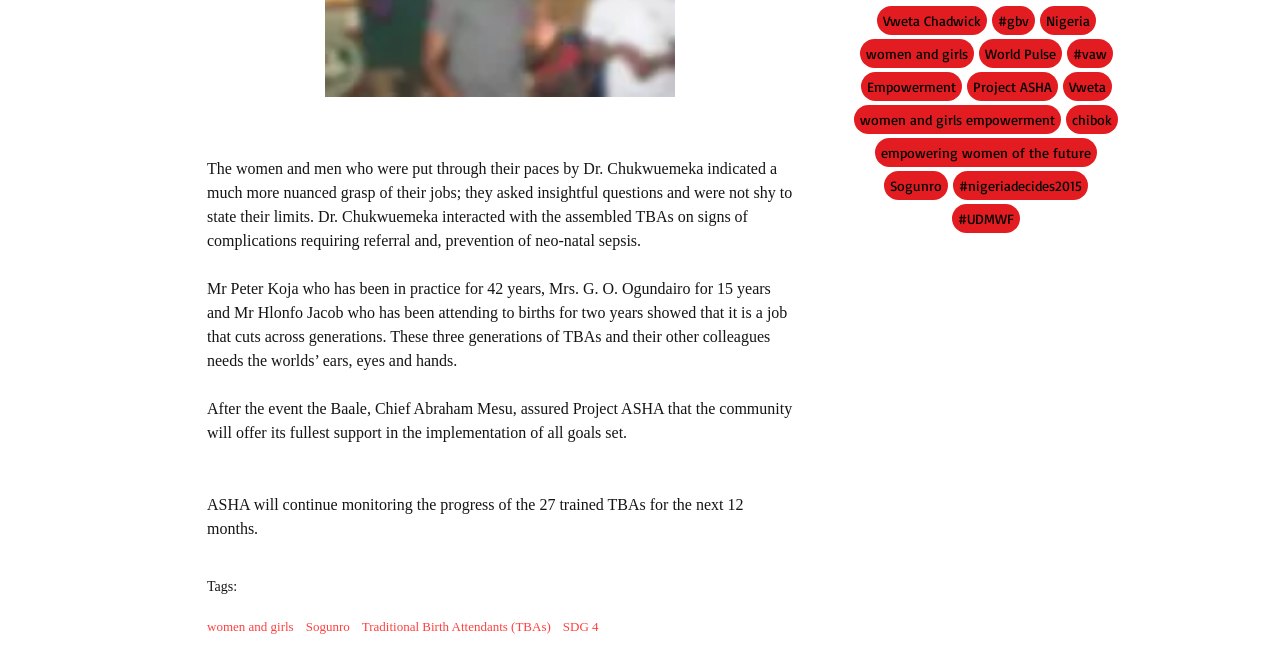What is the name of the chief who assured Project ASHA of the community's support?
Ensure your answer is thorough and detailed.

The third paragraph mentions that the Baale, Chief Abraham Mesu, assured Project ASHA that the community will offer its fullest support in the implementation of all goals set.